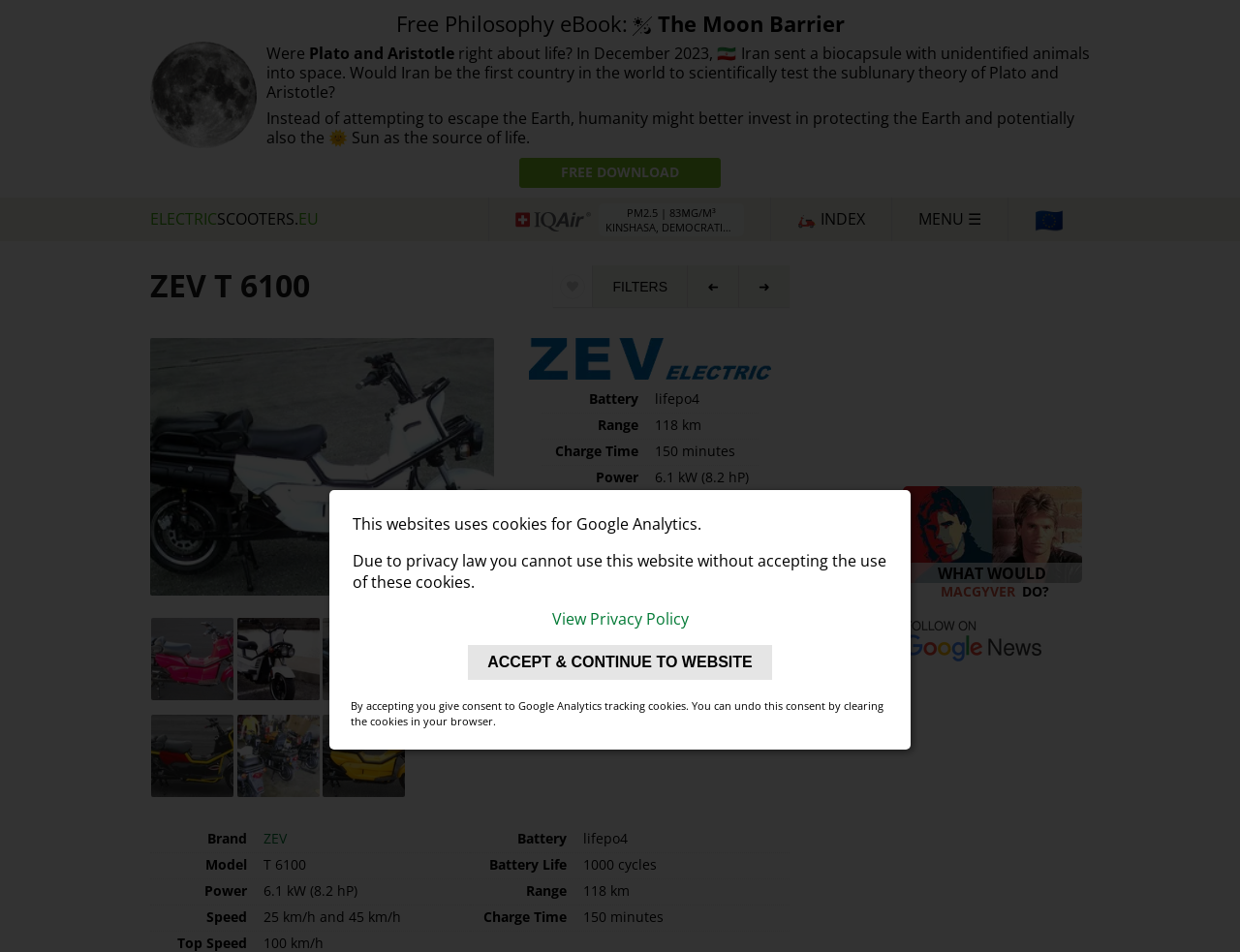Explain the webpage's design and content in an elaborate manner.

This webpage is about the ZEV T 6100, an electric scooter from the American manufacturer Z Electric Vehicle (ZEV). At the top of the page, there is a notification about the website using cookies for Google Analytics, with a button to accept and continue to the website.

Below the notification, there is a section with a link to a free philosophy eBook, "Moon Barrier," accompanied by two images, one of the moon and another of the book cover. Next to this section, there are links to "ELECTRICSCOOTERS.EU" and "INDEX," as well as a menu button and a flag icon representing the European Union.

The main content of the page is divided into sections, with headings and buttons. There is a section with a heading "ZEV T 6100" and buttons for filters and navigation. Below this, there are several figures, each containing an image of the scooter from different angles.

To the right of the figures, there is a section with specifications of the scooter, including battery type, range, charge time, power, and price. There is also a button to purchase information and a note about the scooter being made in the United States.

At the bottom of the page, there are additional sections with information about the brand, battery, model, battery life, power, range, speed, and charge time. There is also a link to a rating system with a score of 845.